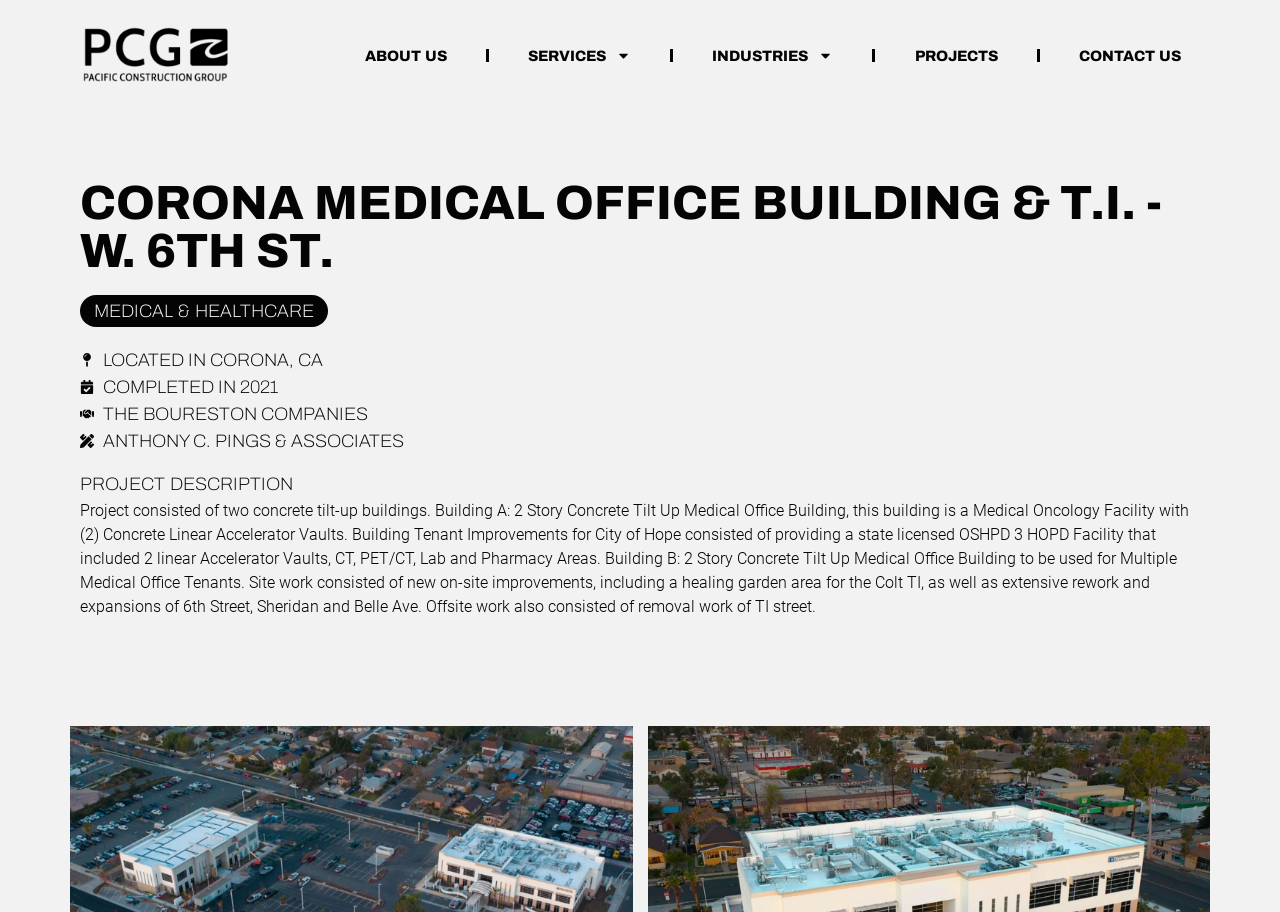What type of building is described?
Kindly offer a detailed explanation using the data available in the image.

Based on the webpage content, specifically the heading 'CORONA MEDICAL OFFICE BUILDING & T.I. - W. 6TH ST.' and the project description, it can be inferred that the building being described is a Medical Office Building.